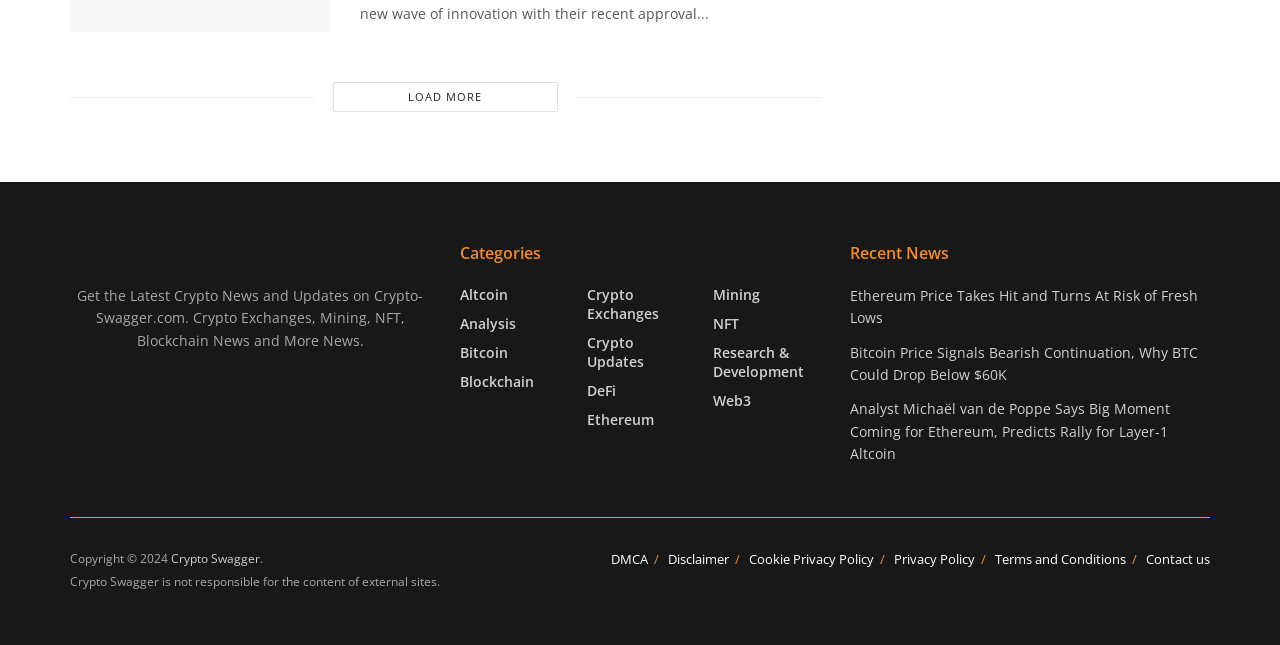Identify and provide the bounding box for the element described by: "Terms and Conditions".

[0.777, 0.853, 0.88, 0.881]